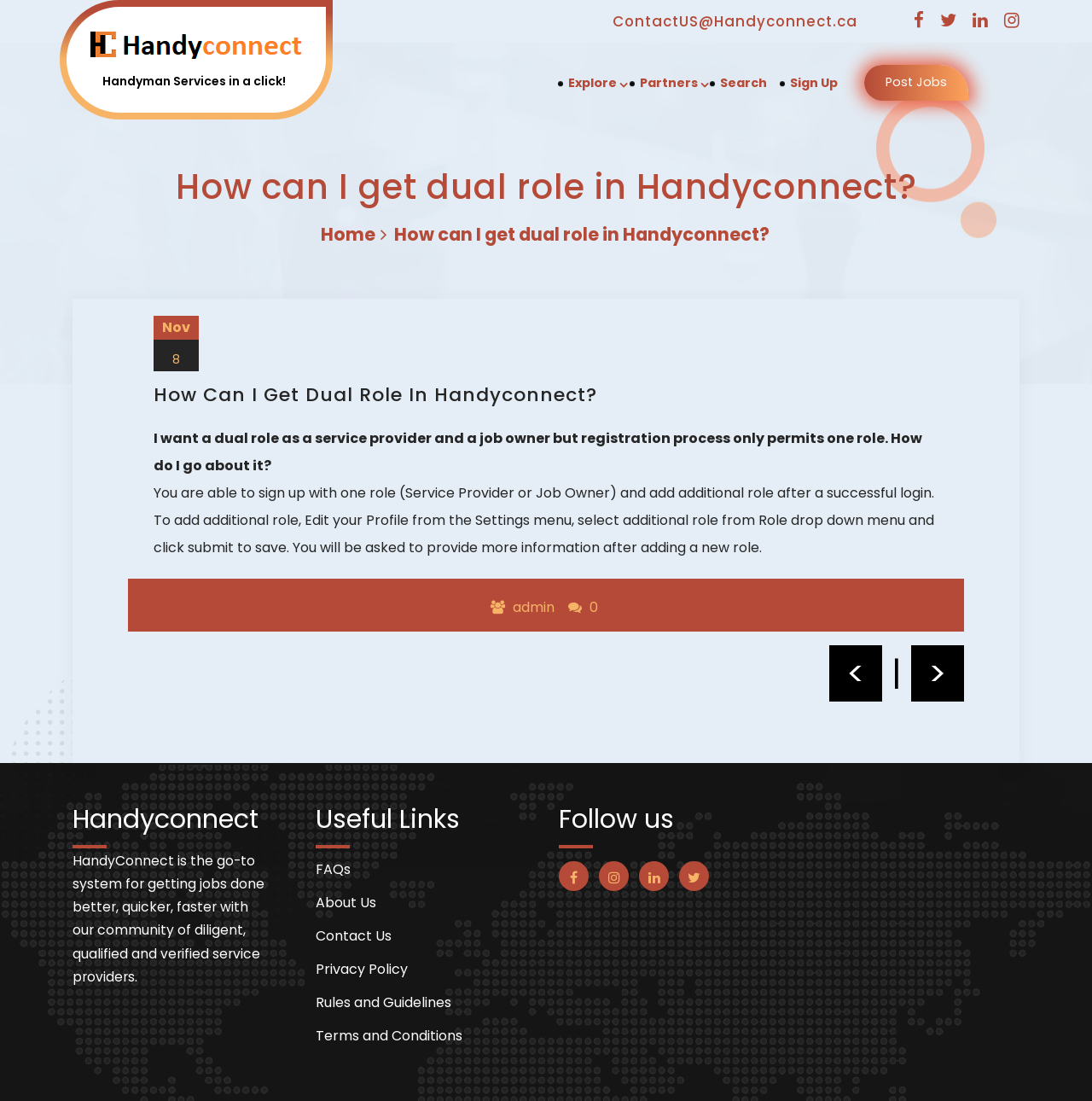Show the bounding box coordinates of the region that should be clicked to follow the instruction: "Explore Handyconnect services."

[0.521, 0.066, 0.565, 0.085]